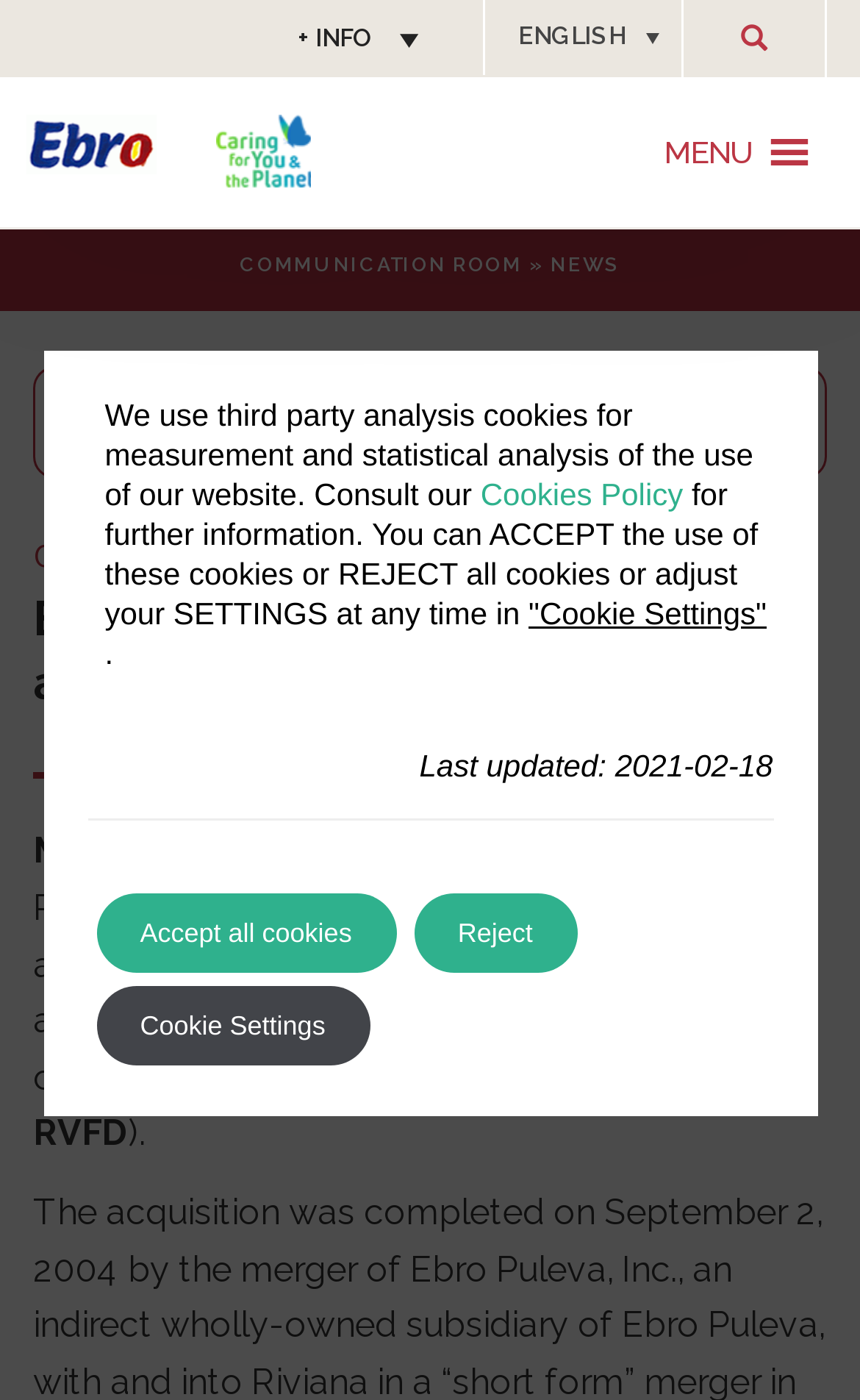Determine the primary headline of the webpage.

Ebro Puleva completes acquisition of Riviana